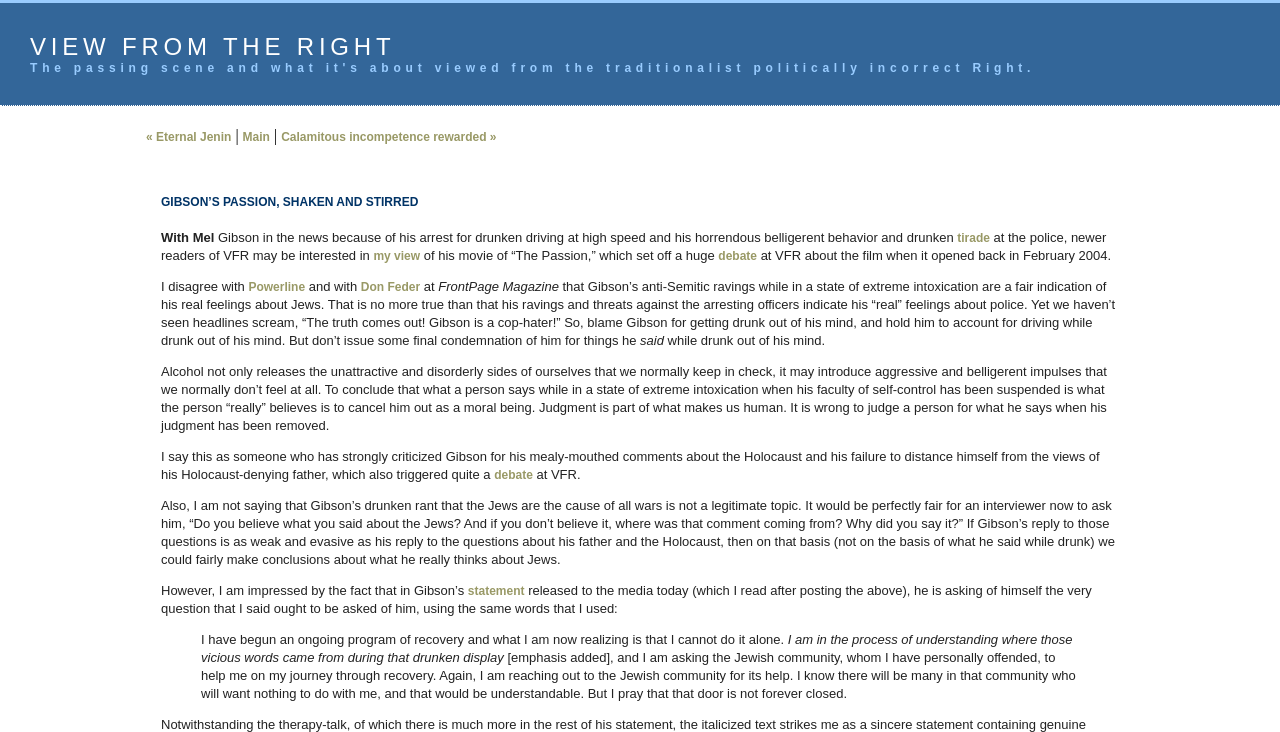What is the topic of the debate mentioned in the article?
From the image, respond using a single word or phrase.

The film when it opened back in February 2004